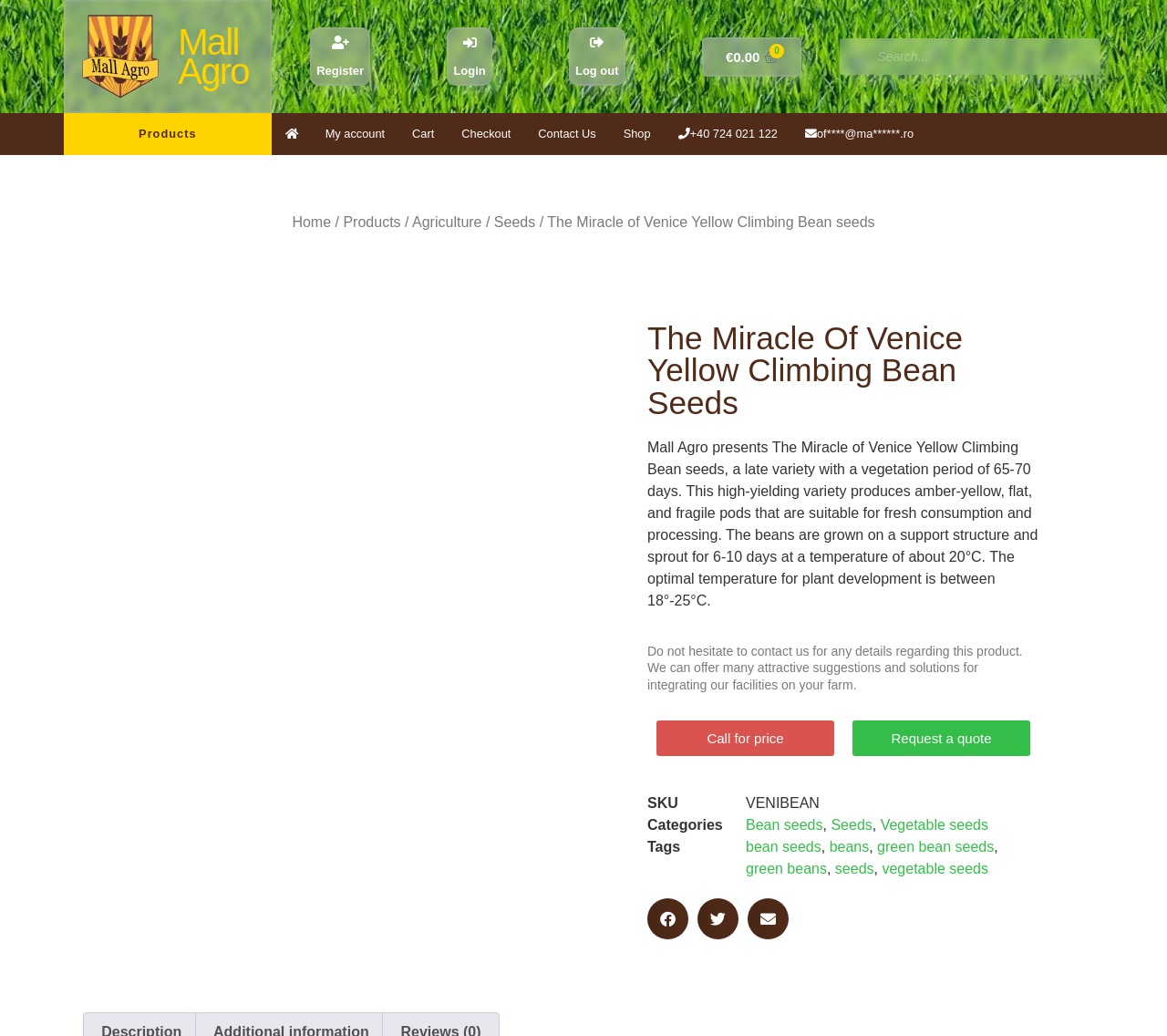Find the bounding box coordinates for the element that must be clicked to complete the instruction: "Search for products". The coordinates should be four float numbers between 0 and 1, indicated as [left, top, right, bottom].

[0.72, 0.037, 0.942, 0.072]